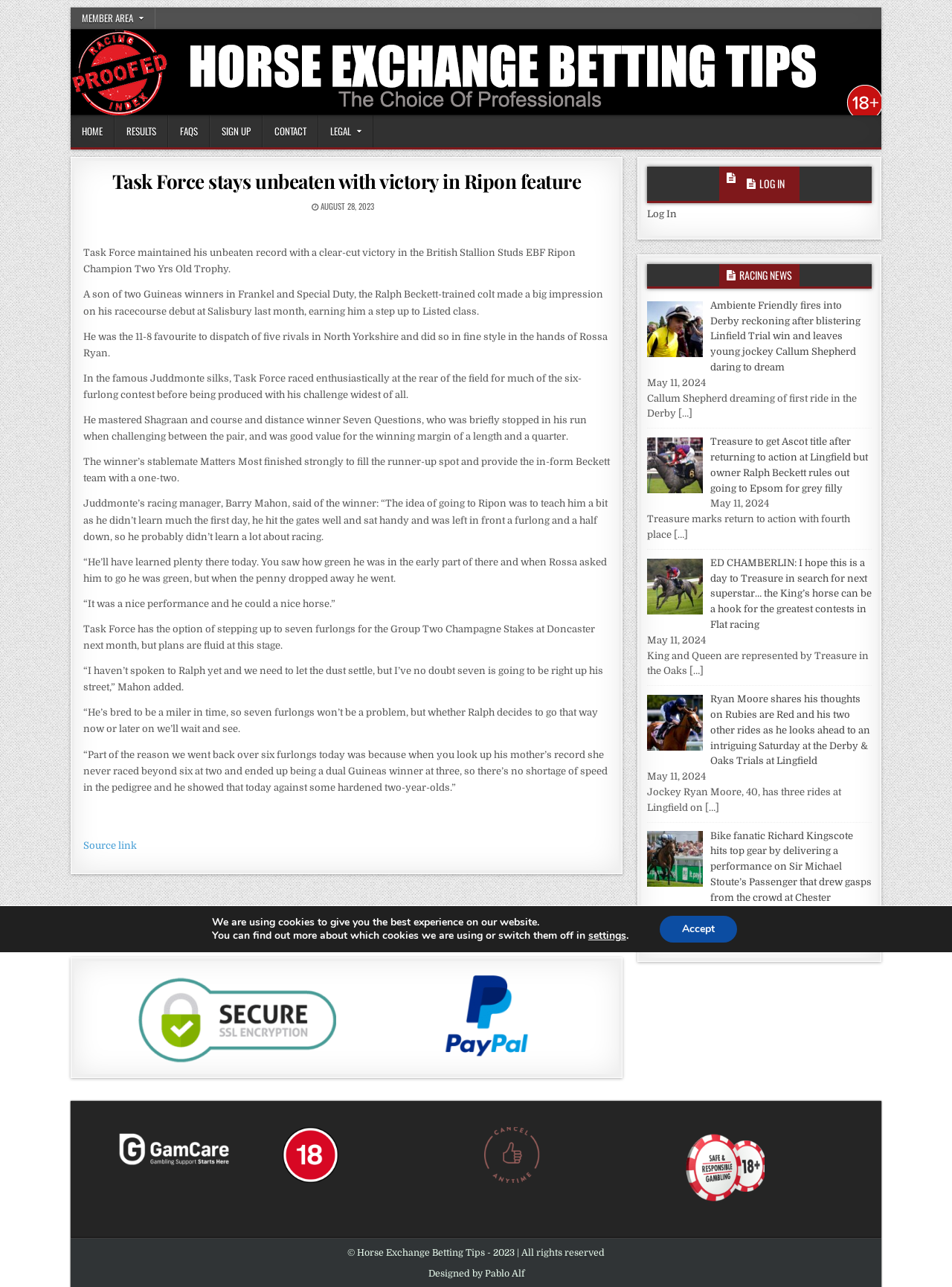Find the bounding box coordinates for the area you need to click to carry out the instruction: "Click the Source link". The coordinates should be four float numbers between 0 and 1, indicated as [left, top, right, bottom].

[0.088, 0.653, 0.144, 0.661]